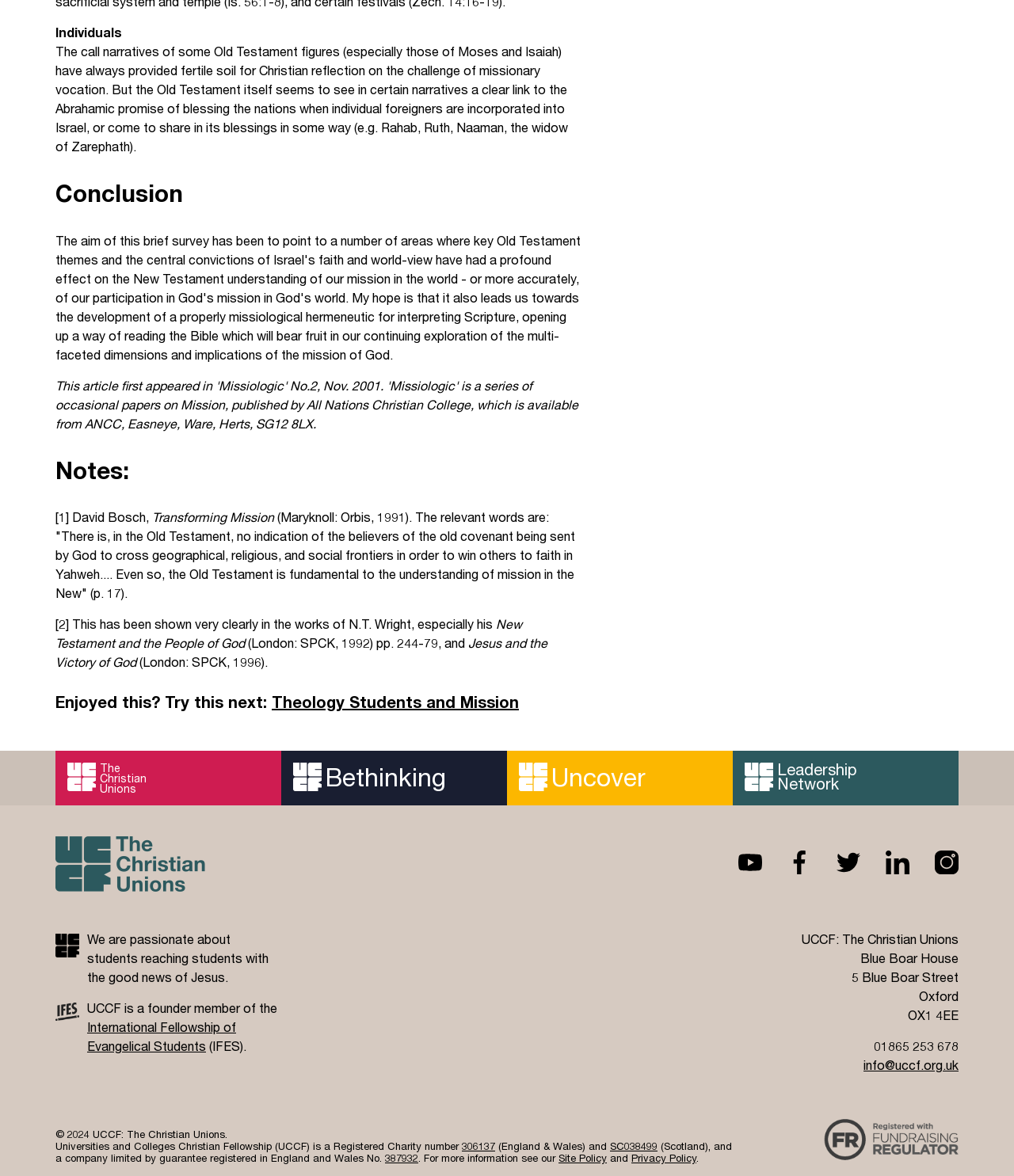Given the element description: "Audrey Kathleen Geissinger", predict the bounding box coordinates of the UI element it refers to, using four float numbers between 0 and 1, i.e., [left, top, right, bottom].

None